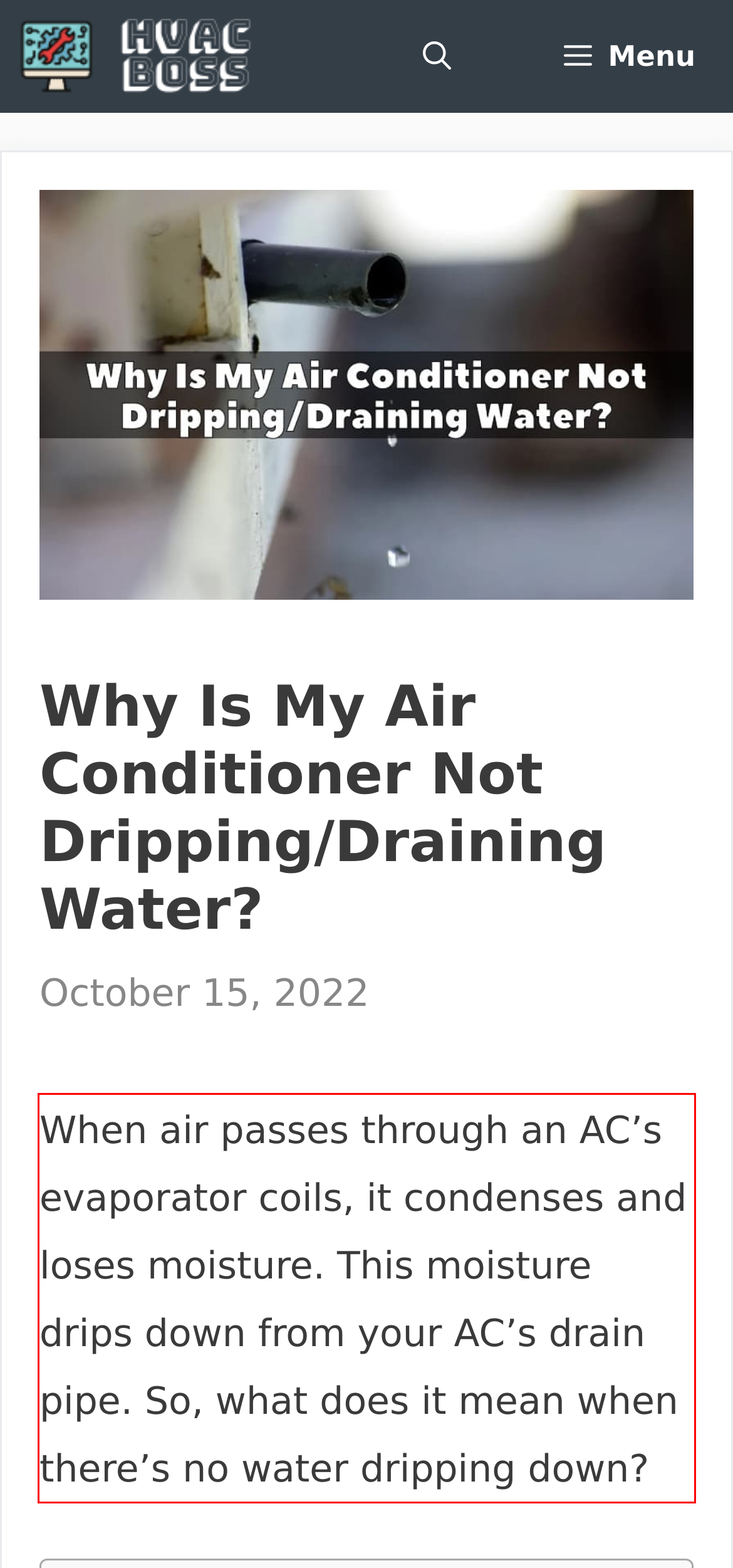Using the provided screenshot of a webpage, recognize the text inside the red rectangle bounding box by performing OCR.

When air passes through an AC’s evaporator coils, it condenses and loses moisture. This moisture drips down from your AC’s drain pipe. So, what does it mean when there’s no water dripping down?